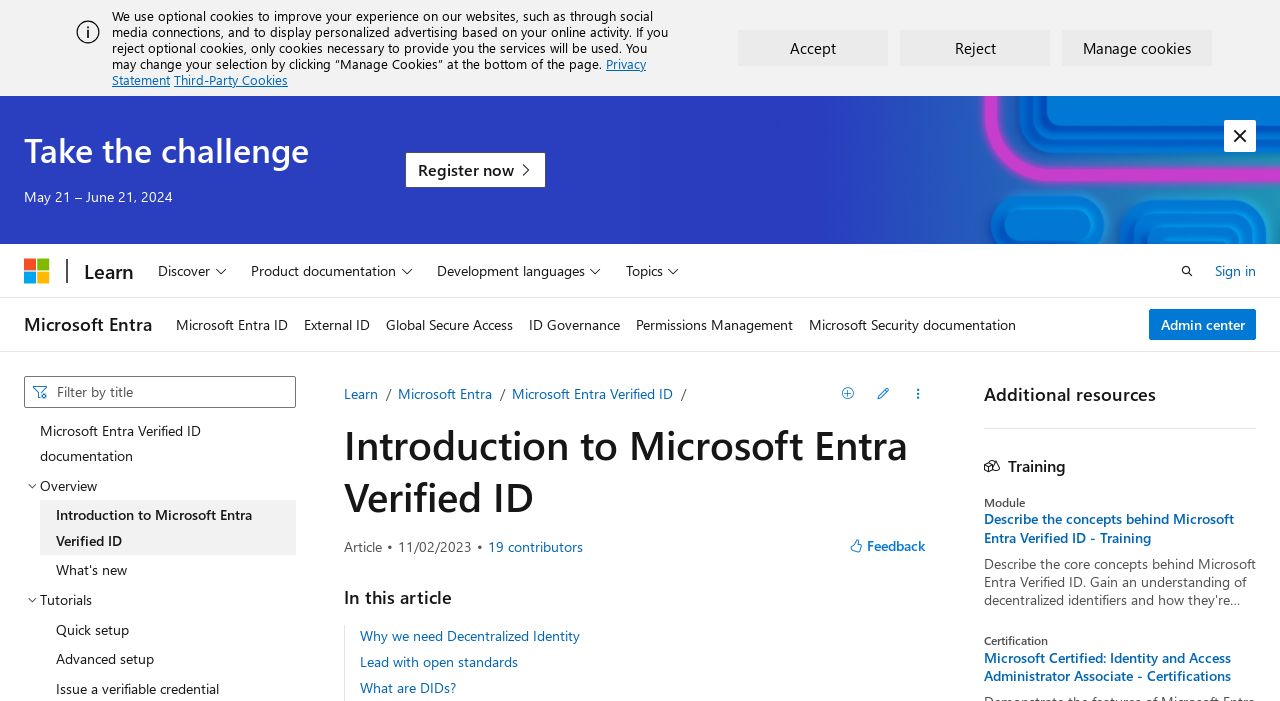Using the description "Installare Redis", locate and provide the bounding box of the UI element.

None